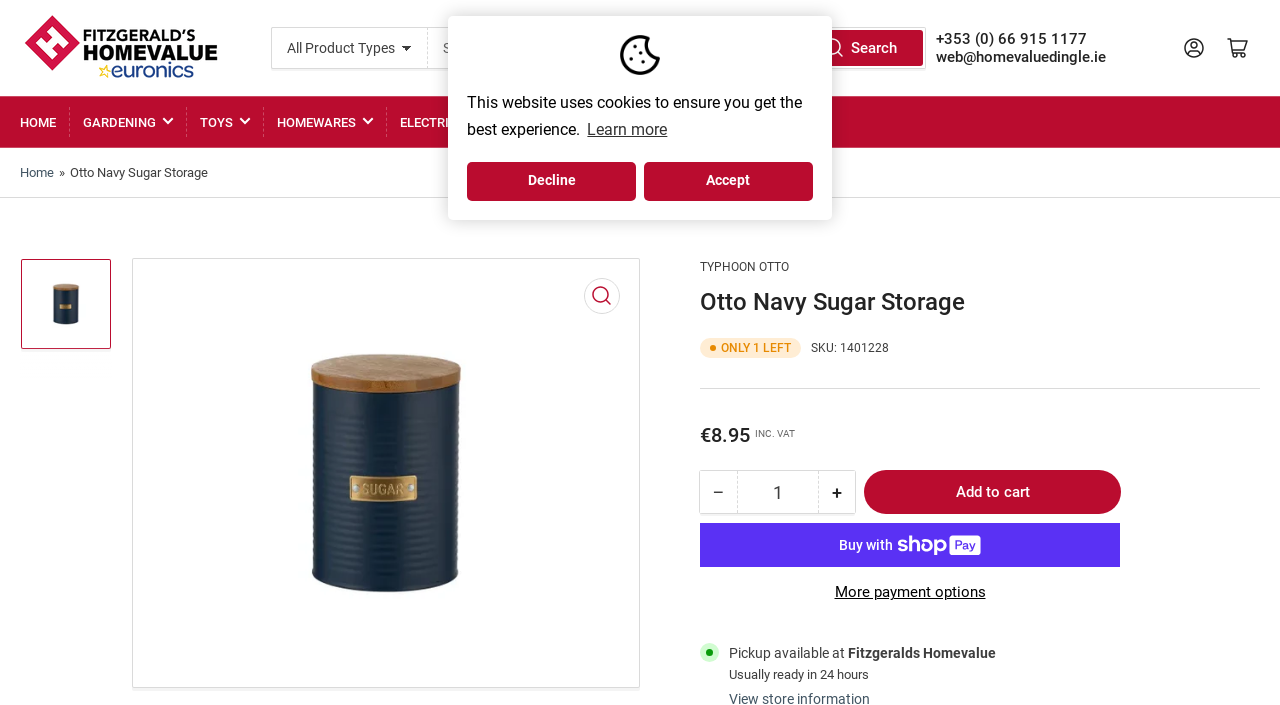Please identify the bounding box coordinates of the element that needs to be clicked to perform the following instruction: "Click on the 'HOME' link".

[0.016, 0.194, 0.044, 0.265]